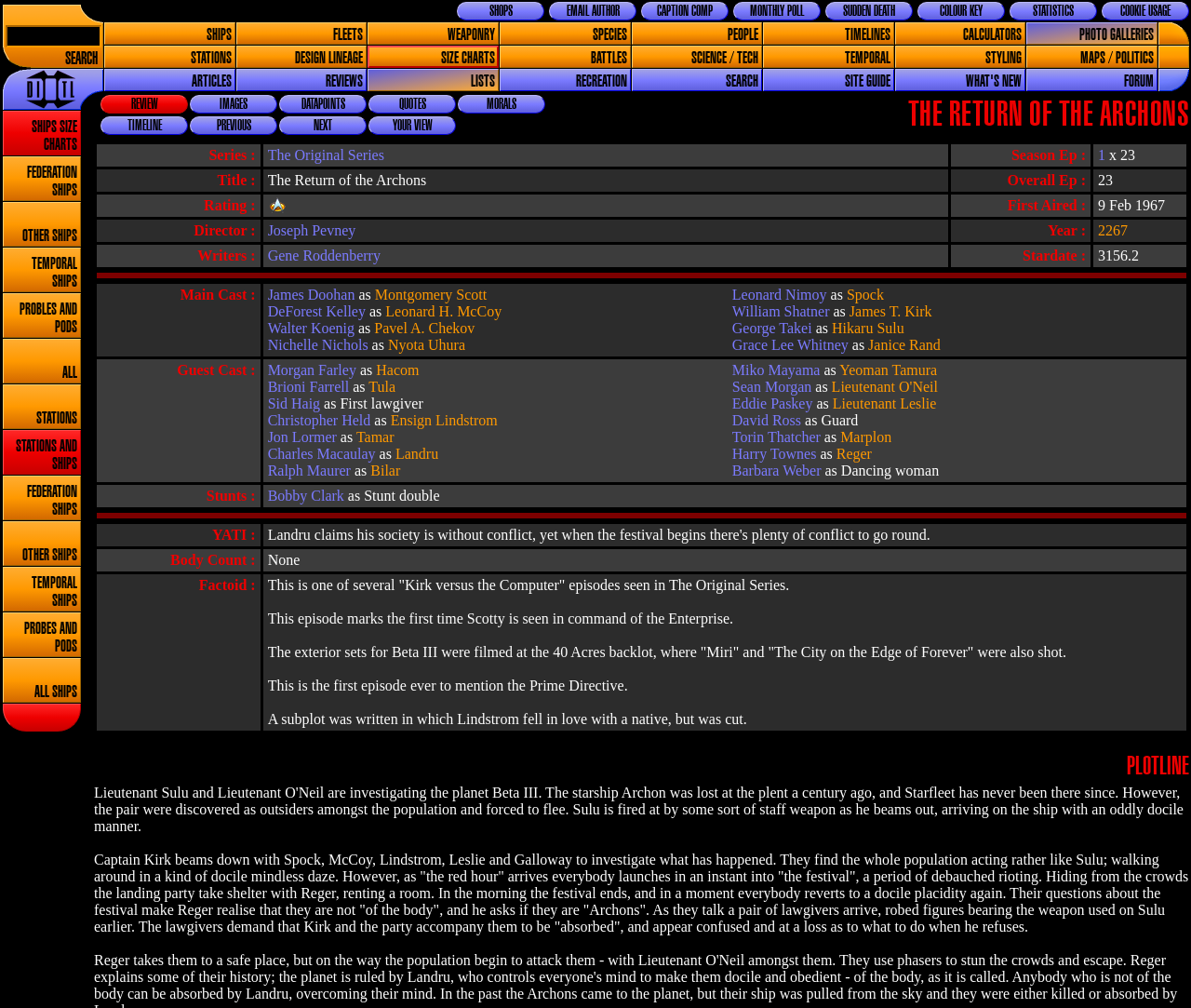Based on the image, please elaborate on the answer to the following question:
What is the title of the episode being reviewed?

I found the title of the episode being reviewed by looking at the heading element with the text 'THE RETURN OF THE ARCHONS' and also confirmed it with the static text element 'Title :' and its corresponding text 'The Return of the Archons'.